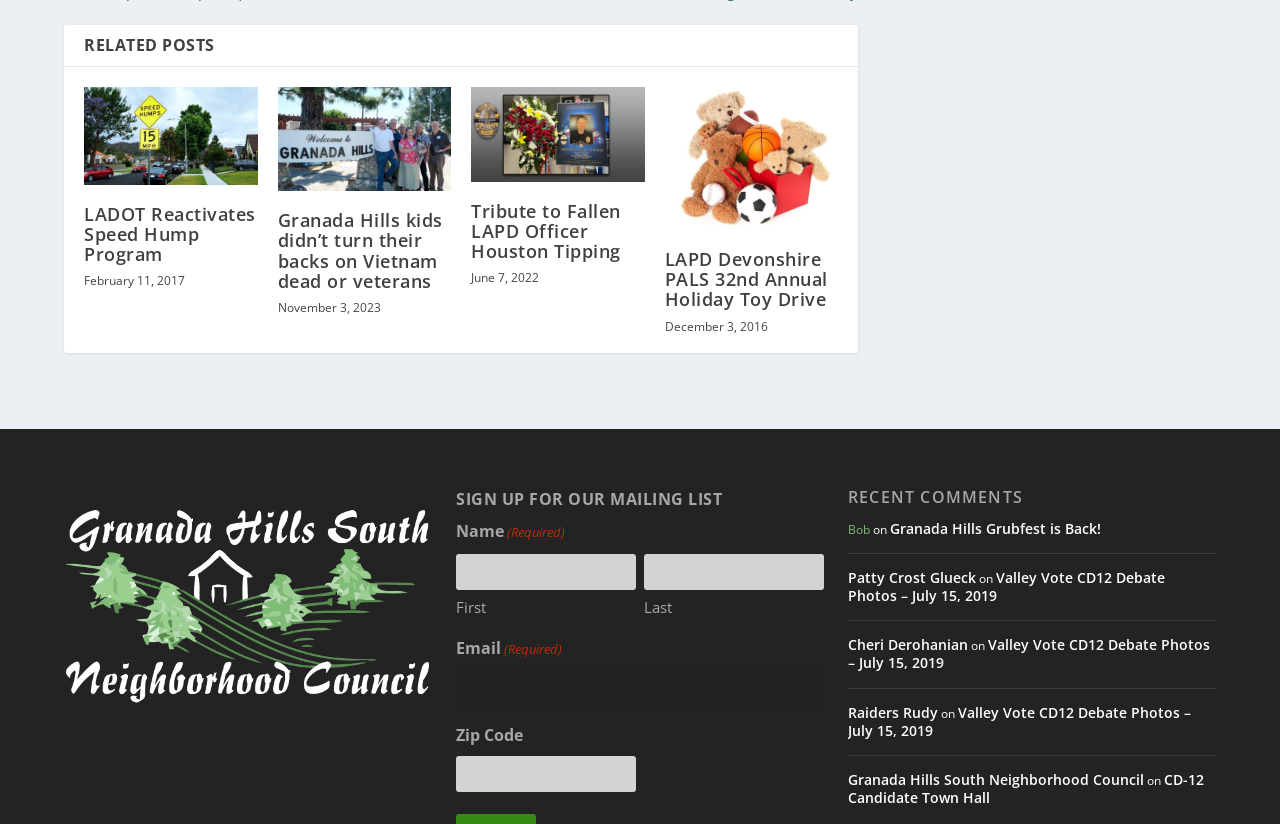Please determine the bounding box coordinates of the element's region to click for the following instruction: "Click on the link to read about LADOT Reactivates Speed Hump Program".

[0.066, 0.106, 0.201, 0.224]